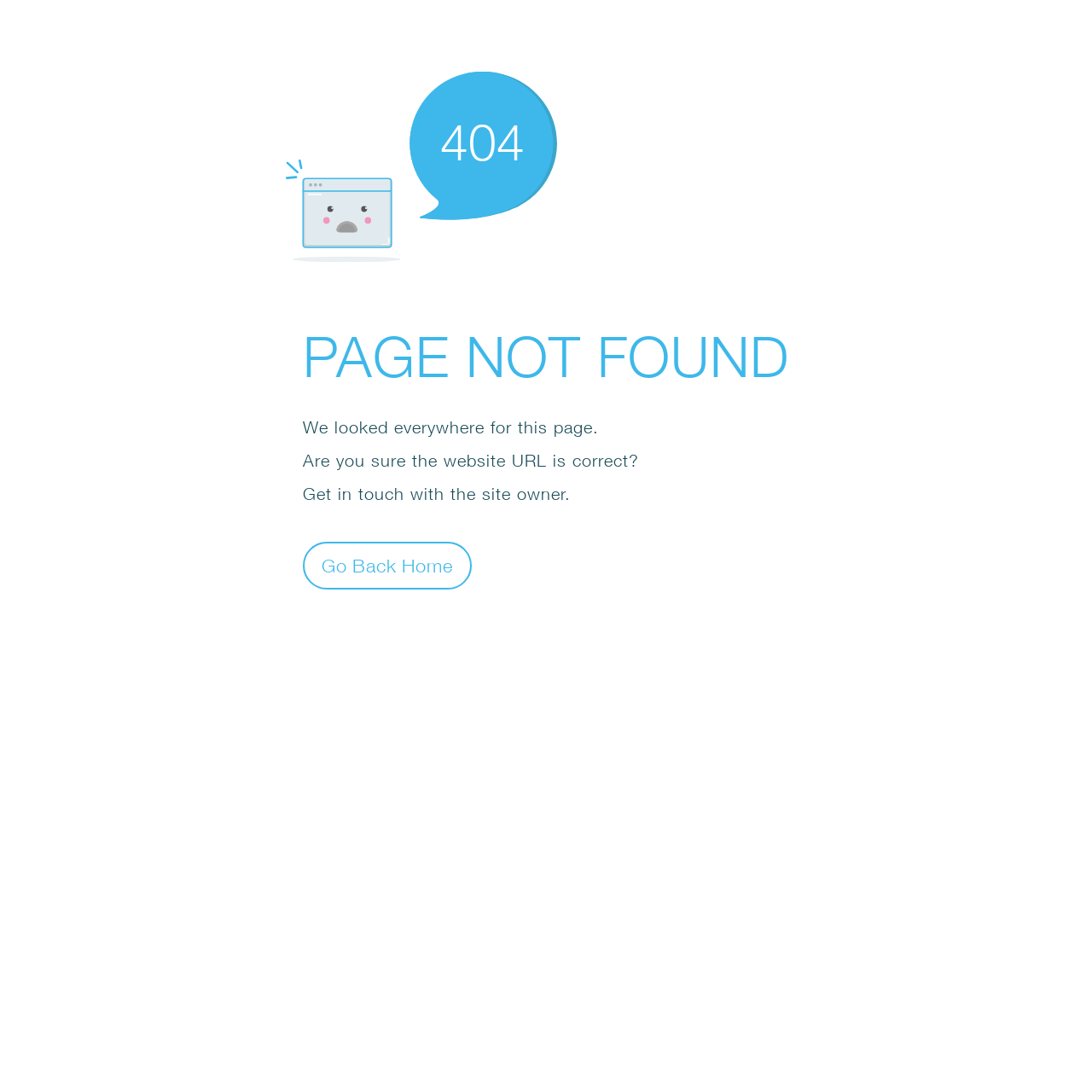What is the suggested action?
Please provide a comprehensive answer based on the details in the screenshot.

The suggested action is displayed as a button with the text 'Go Back Home', which is located at the bottom of the error message, and it is a sibling of the static text 'Get in touch with the site owner'.